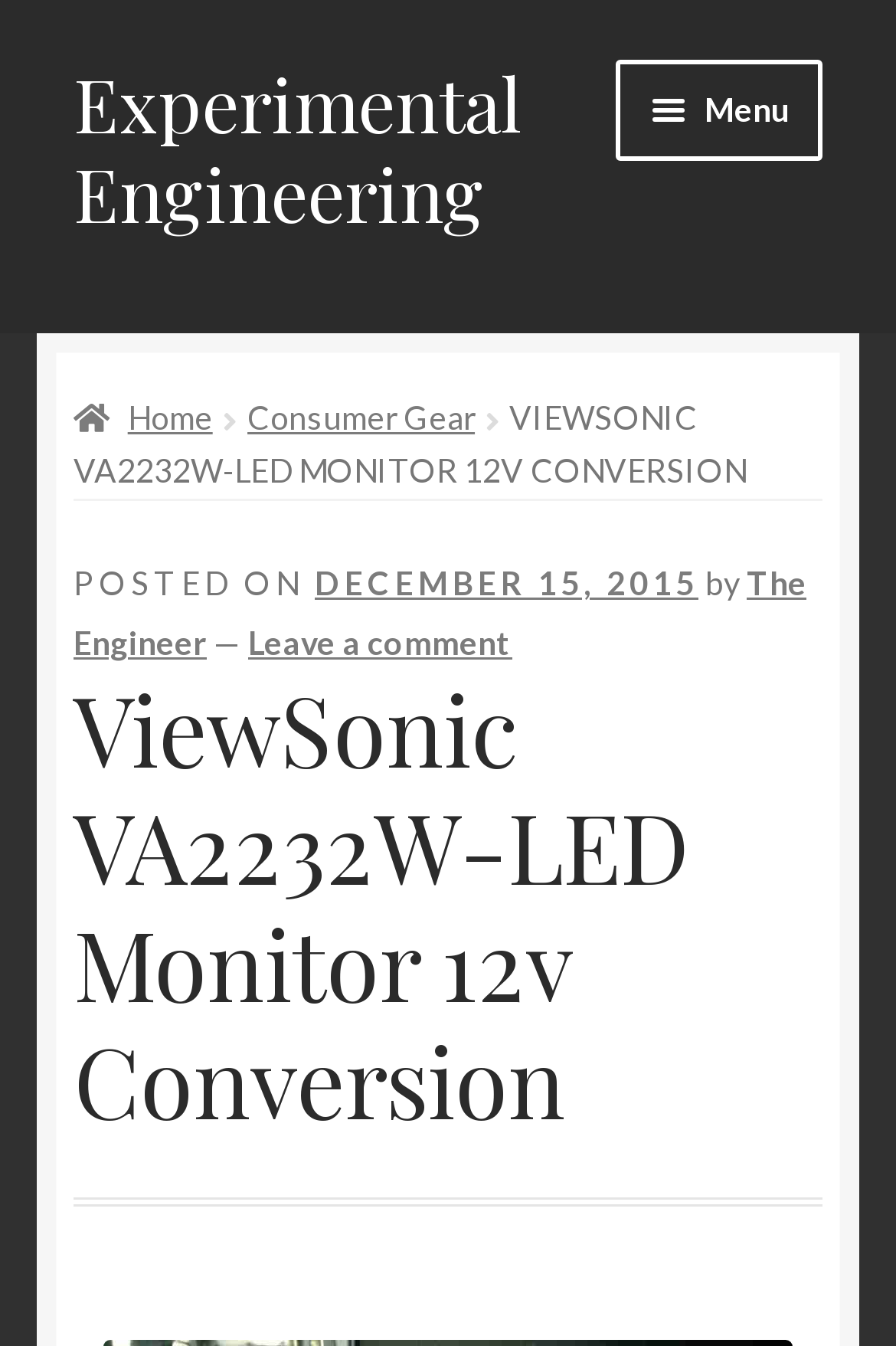Please find and provide the title of the webpage.

ViewSonic VA2232W-LED Monitor 12v Conversion